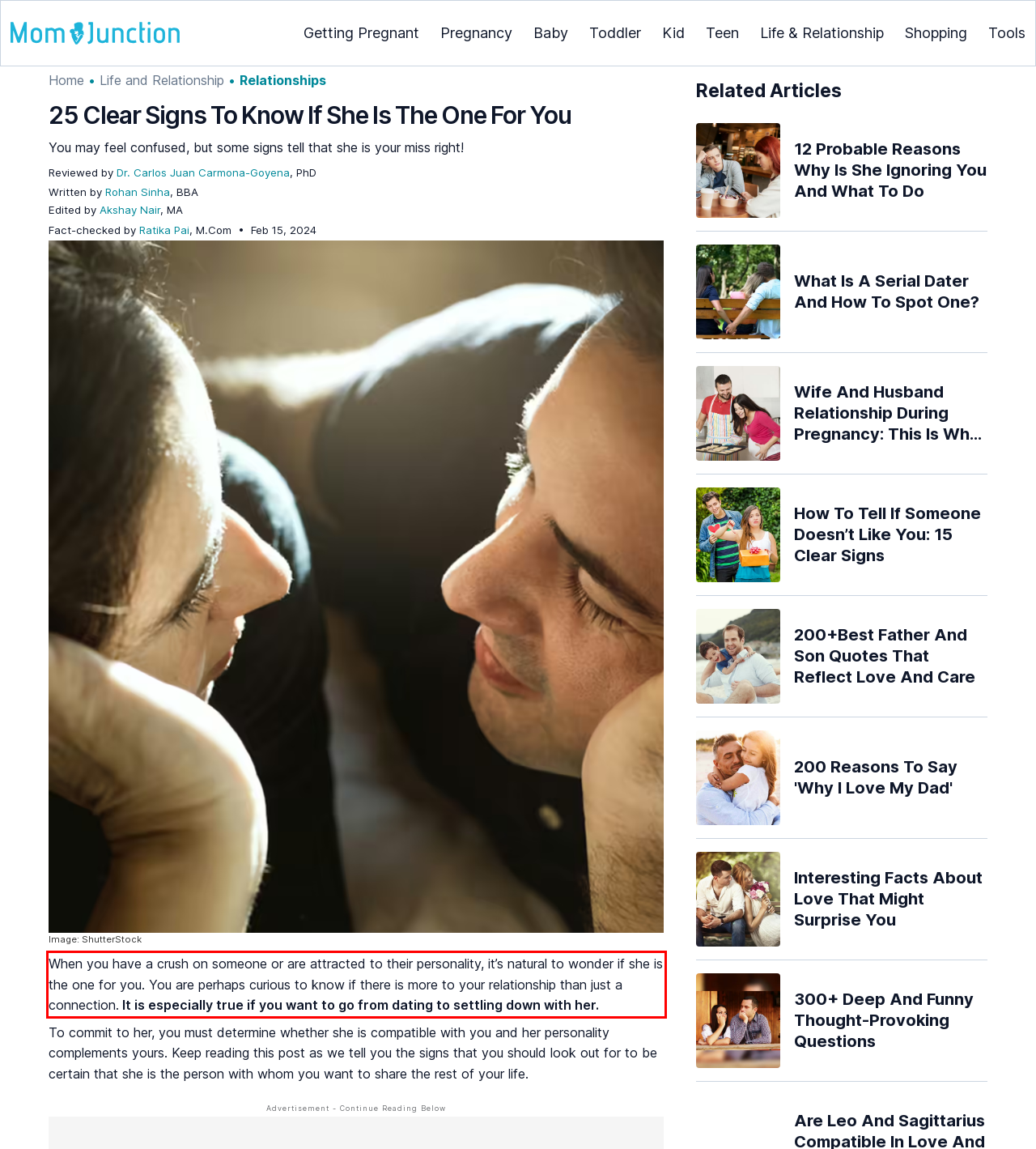Identify the red bounding box in the webpage screenshot and perform OCR to generate the text content enclosed.

When you have a crush on someone or are attracted to their personality, it’s natural to wonder if she is the one for you. You are perhaps curious to know if there is more to your relationship than just a connection. It is especially true if you want to go from dating to settling down with her.